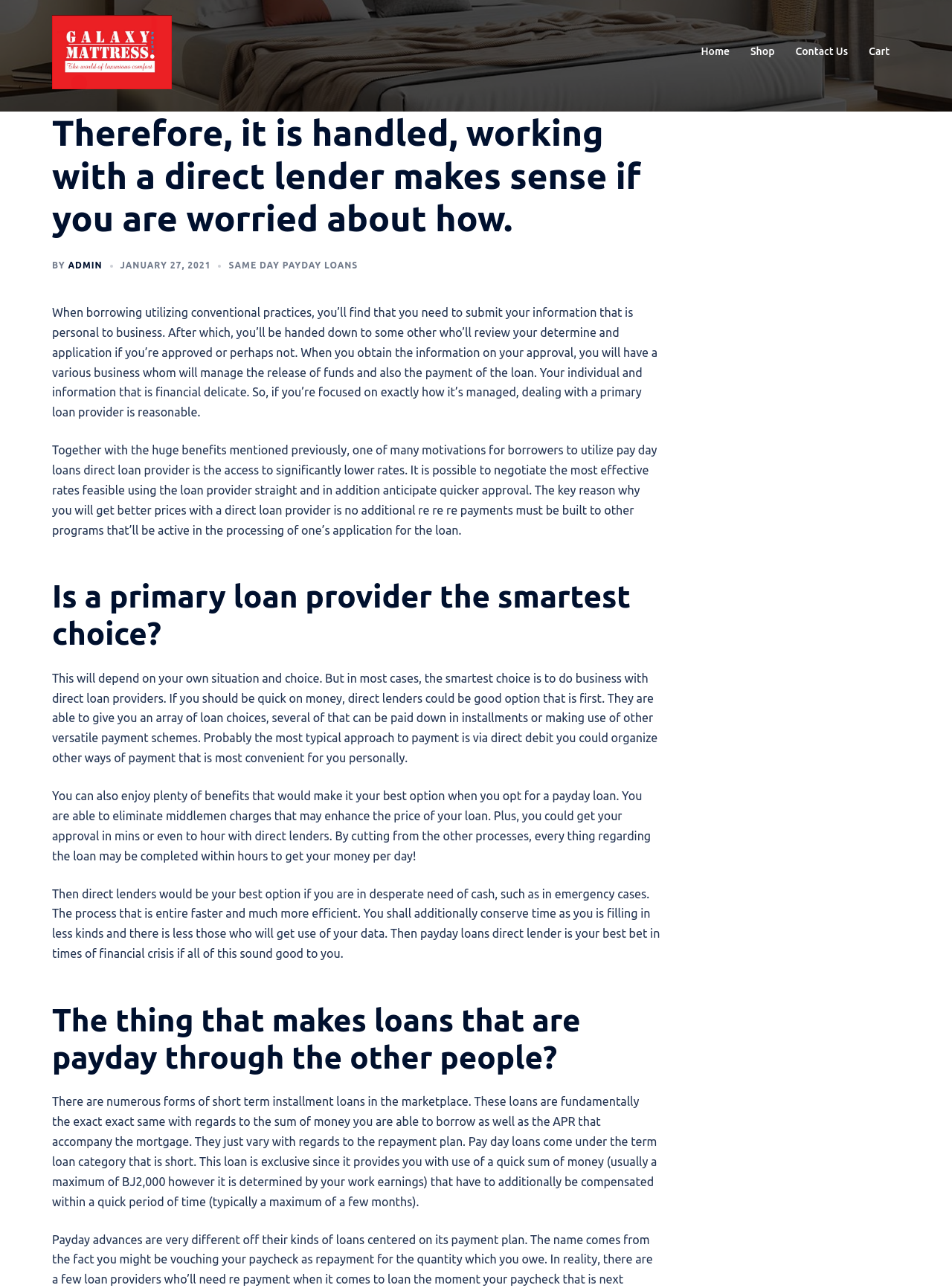Please find the top heading of the webpage and generate its text.

Therefore, it is handled, working with a direct lender makes sense if you are worried about how.